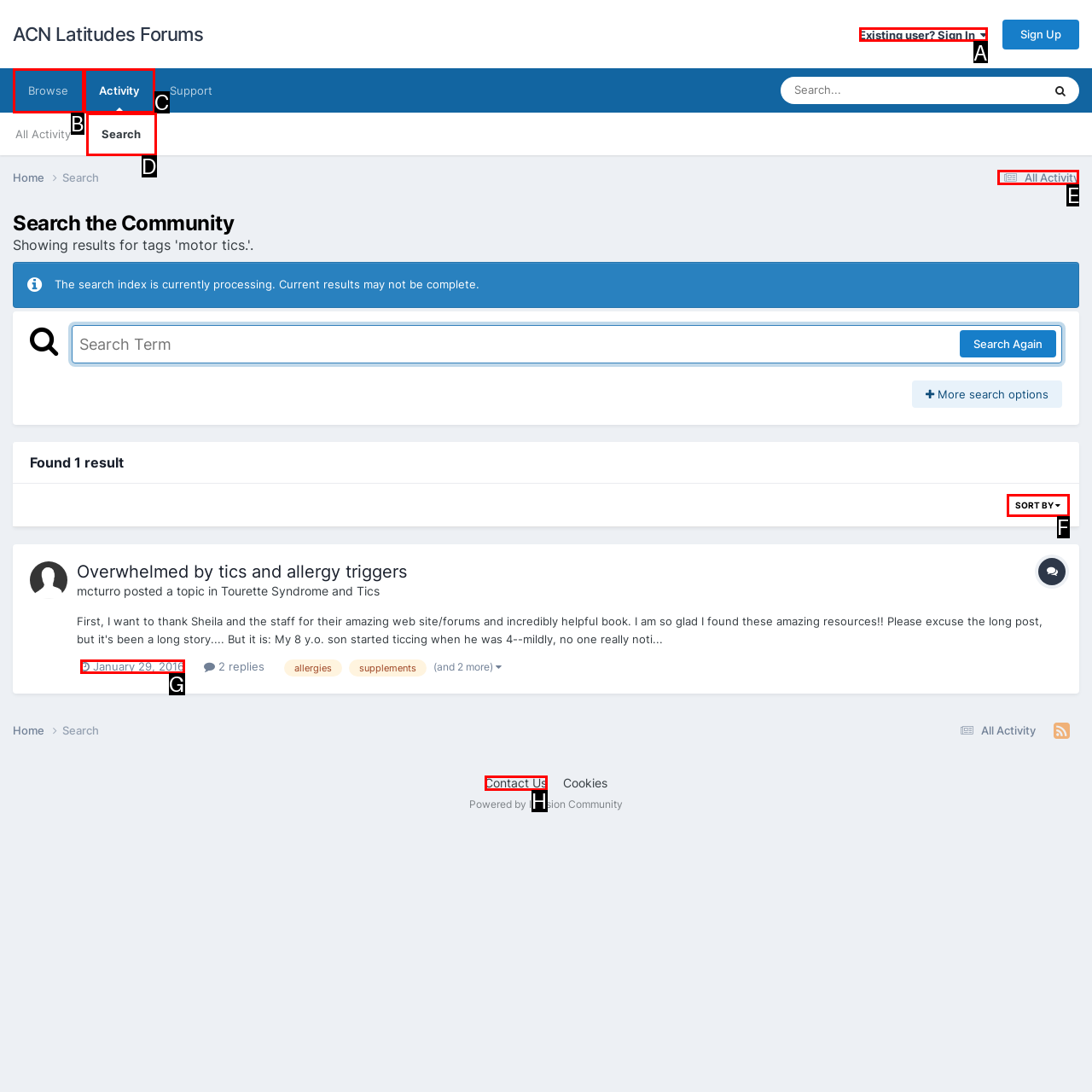Which HTML element should be clicked to complete the following task: Log in to the website?
Answer with the letter corresponding to the correct choice.

None